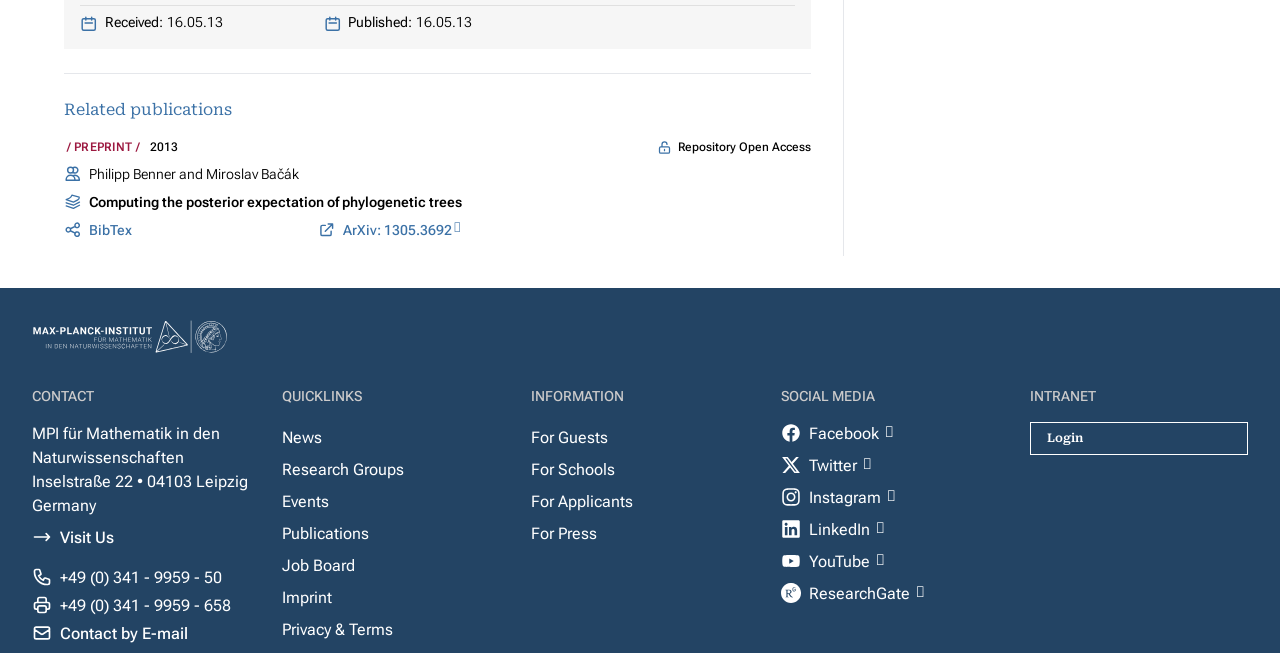Identify the bounding box coordinates of the area you need to click to perform the following instruction: "View related publications".

[0.05, 0.15, 0.633, 0.187]